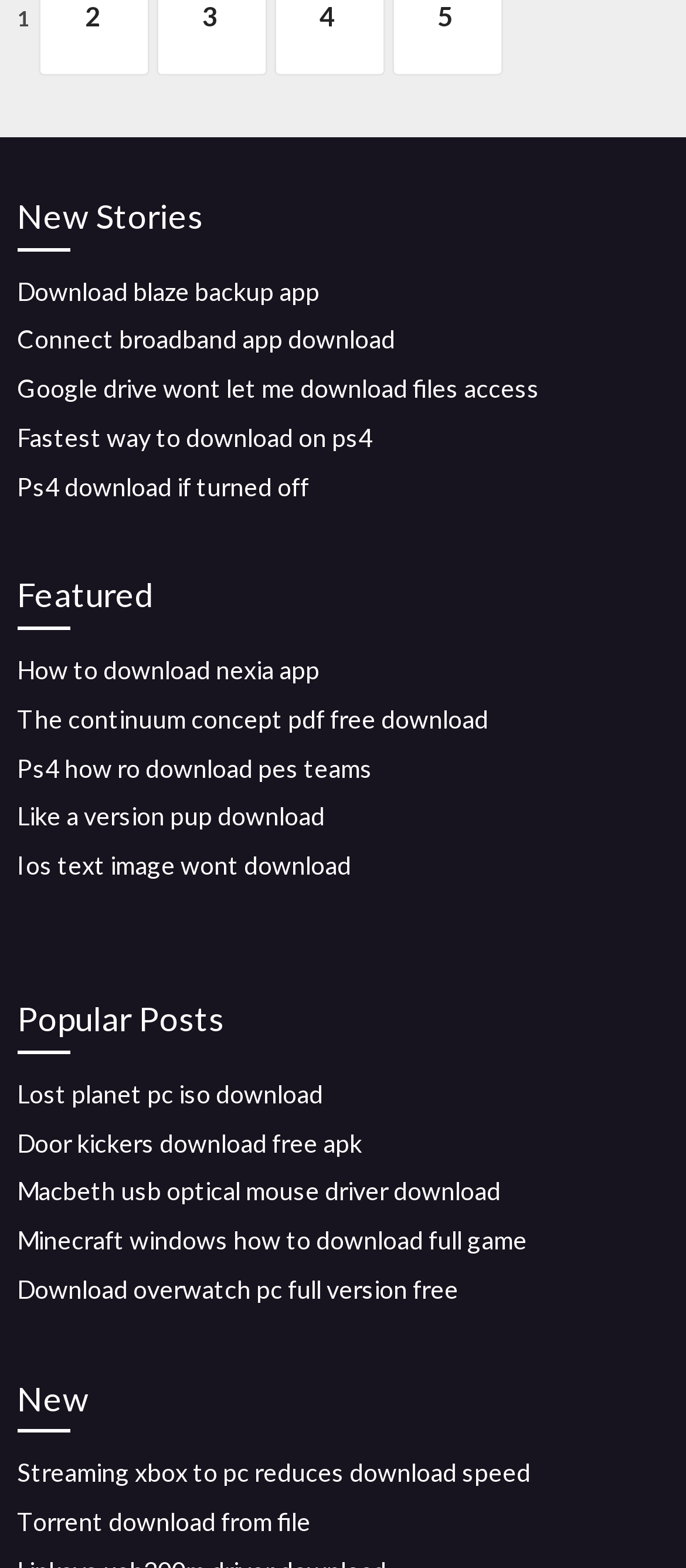What is the category of the first link?
Based on the image, give a concise answer in the form of a single word or short phrase.

New Stories